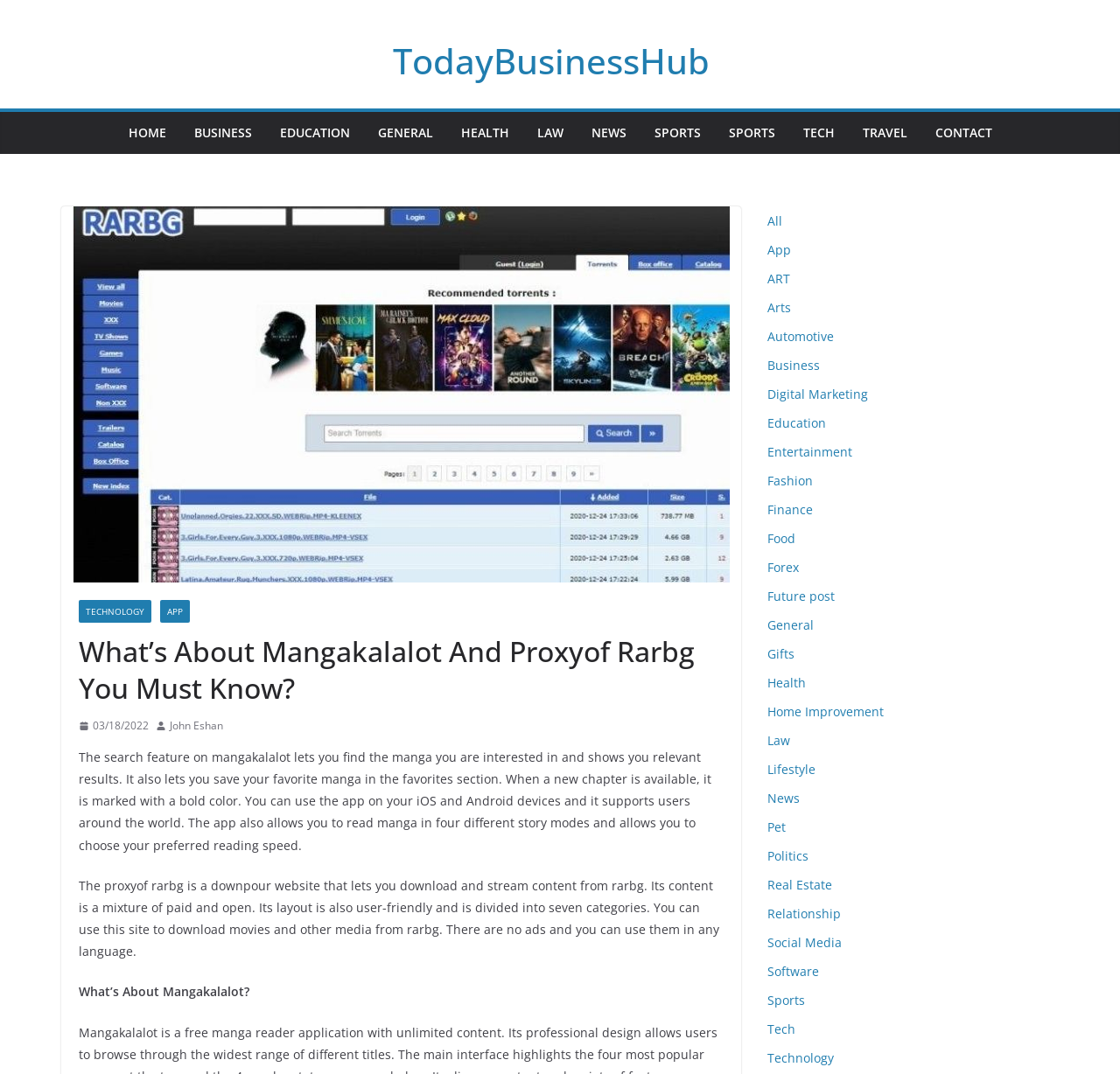Determine the bounding box coordinates of the clickable region to execute the instruction: "Read the article about Mangakalalot". The coordinates should be four float numbers between 0 and 1, denoted as [left, top, right, bottom].

[0.07, 0.697, 0.635, 0.794]